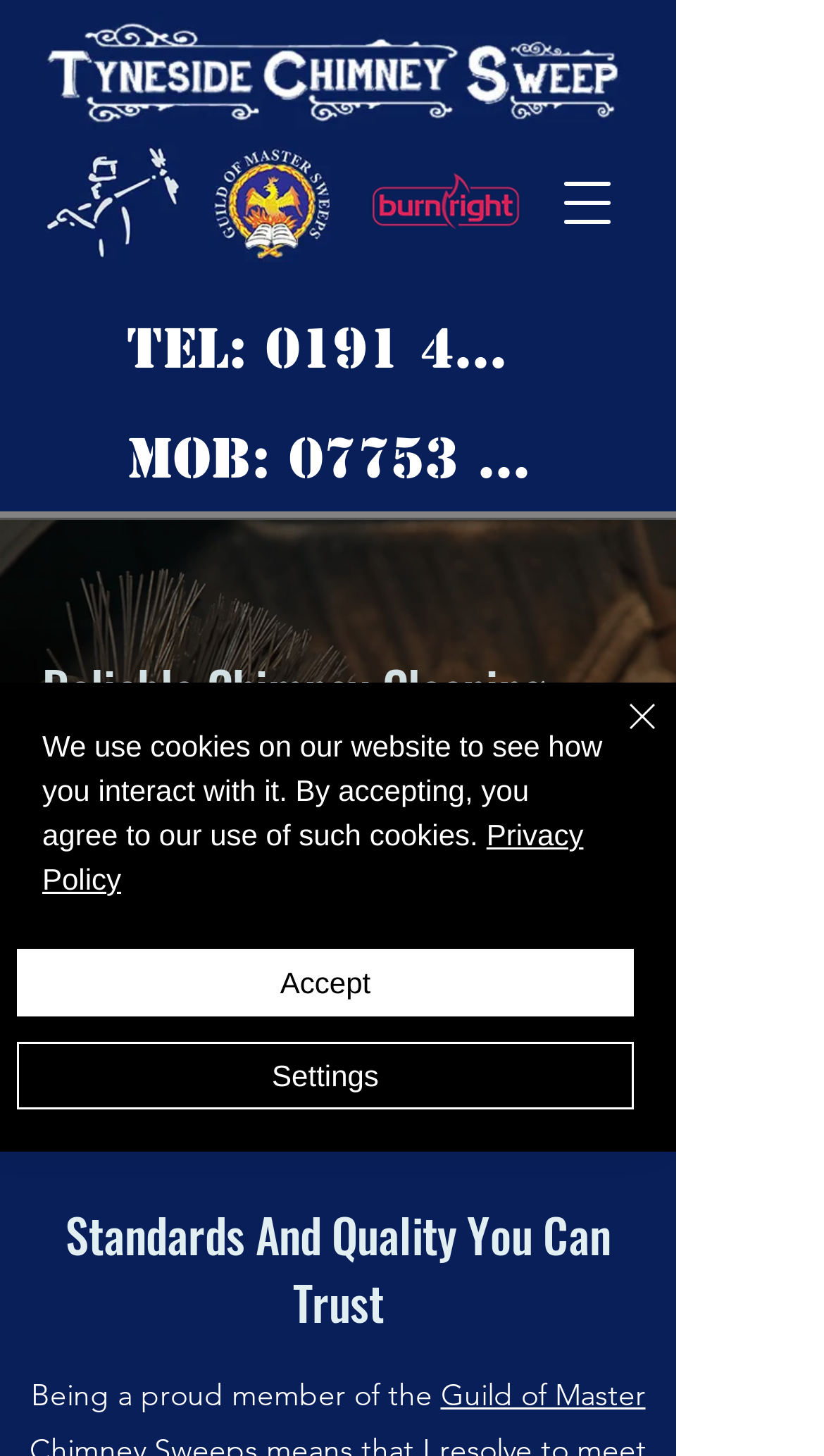Use the information in the screenshot to answer the question comprehensively: How many logos are displayed on the webpage?

There are three logos displayed on the webpage: the Tyneside Chimney Sweep business logo, the Guild of Master Sweepers logo, and the burnright business logo.